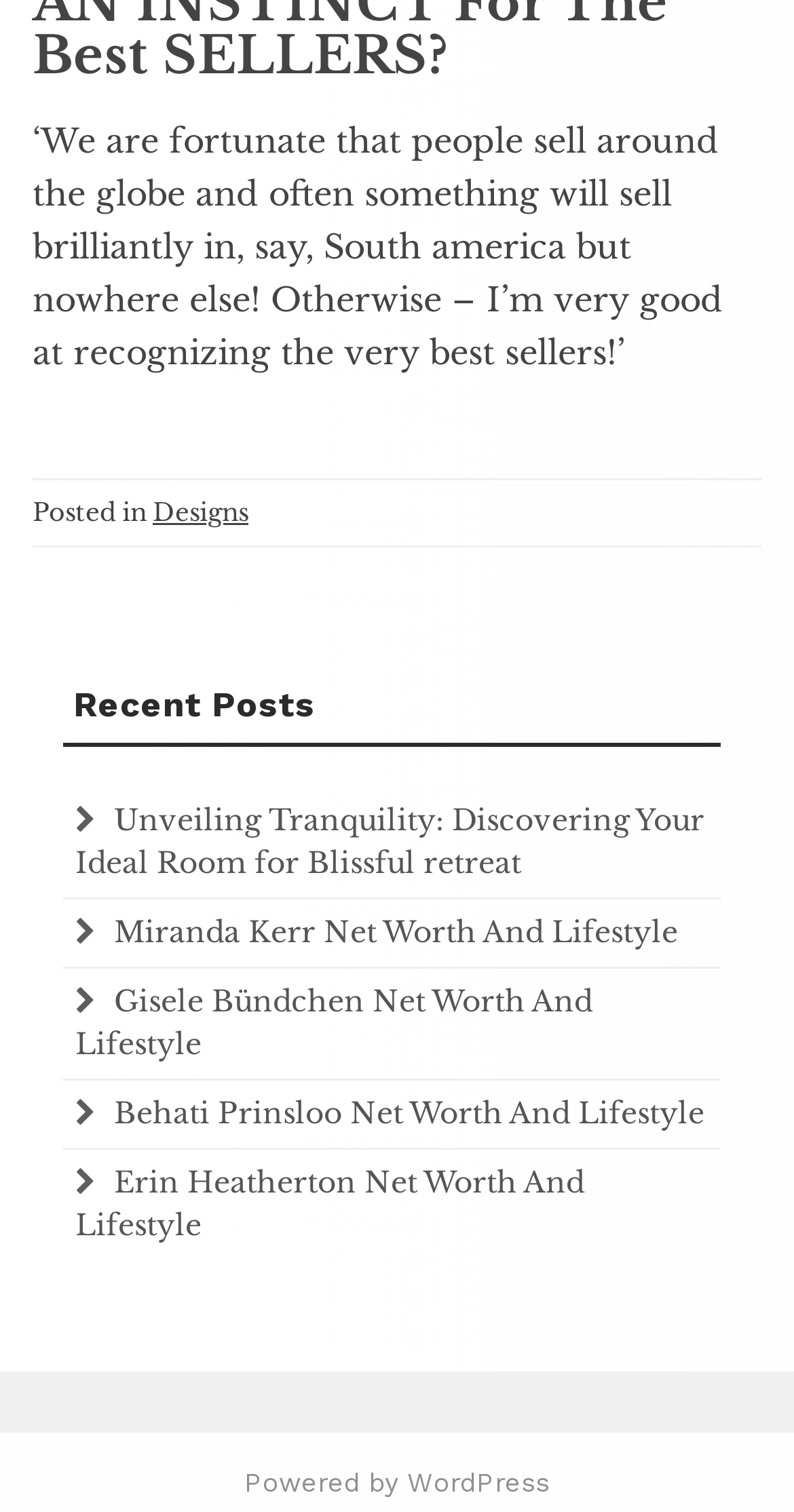What is the category of the post mentioned in the footer?
Please provide a comprehensive answer based on the details in the screenshot.

In the footer section, I found a static text element that says 'Posted in' followed by a link 'Designs', which suggests that the category of the post mentioned in the footer is 'Designs'.